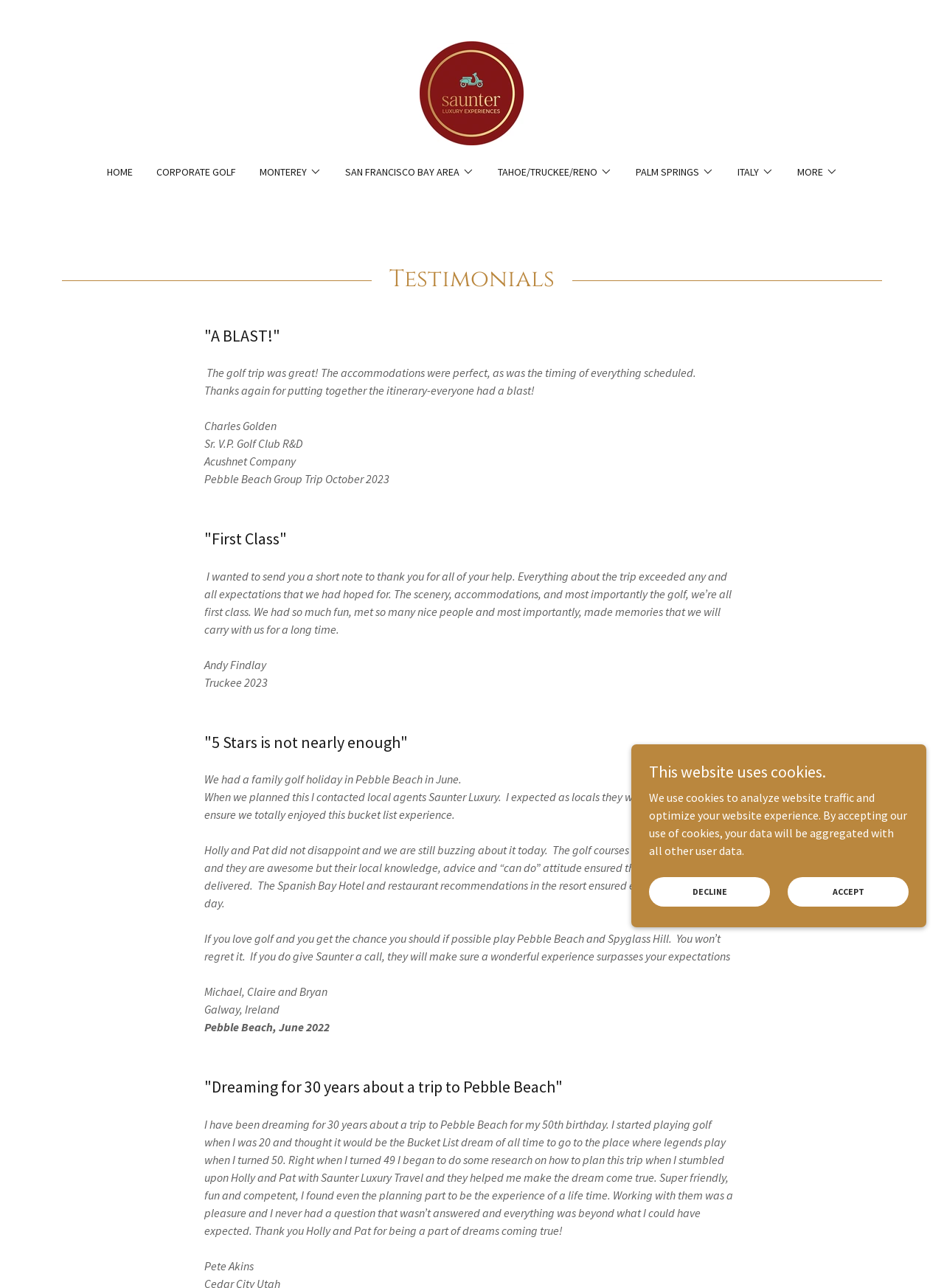Please find the bounding box coordinates for the clickable element needed to perform this instruction: "Click the MORE button".

[0.844, 0.127, 0.887, 0.14]